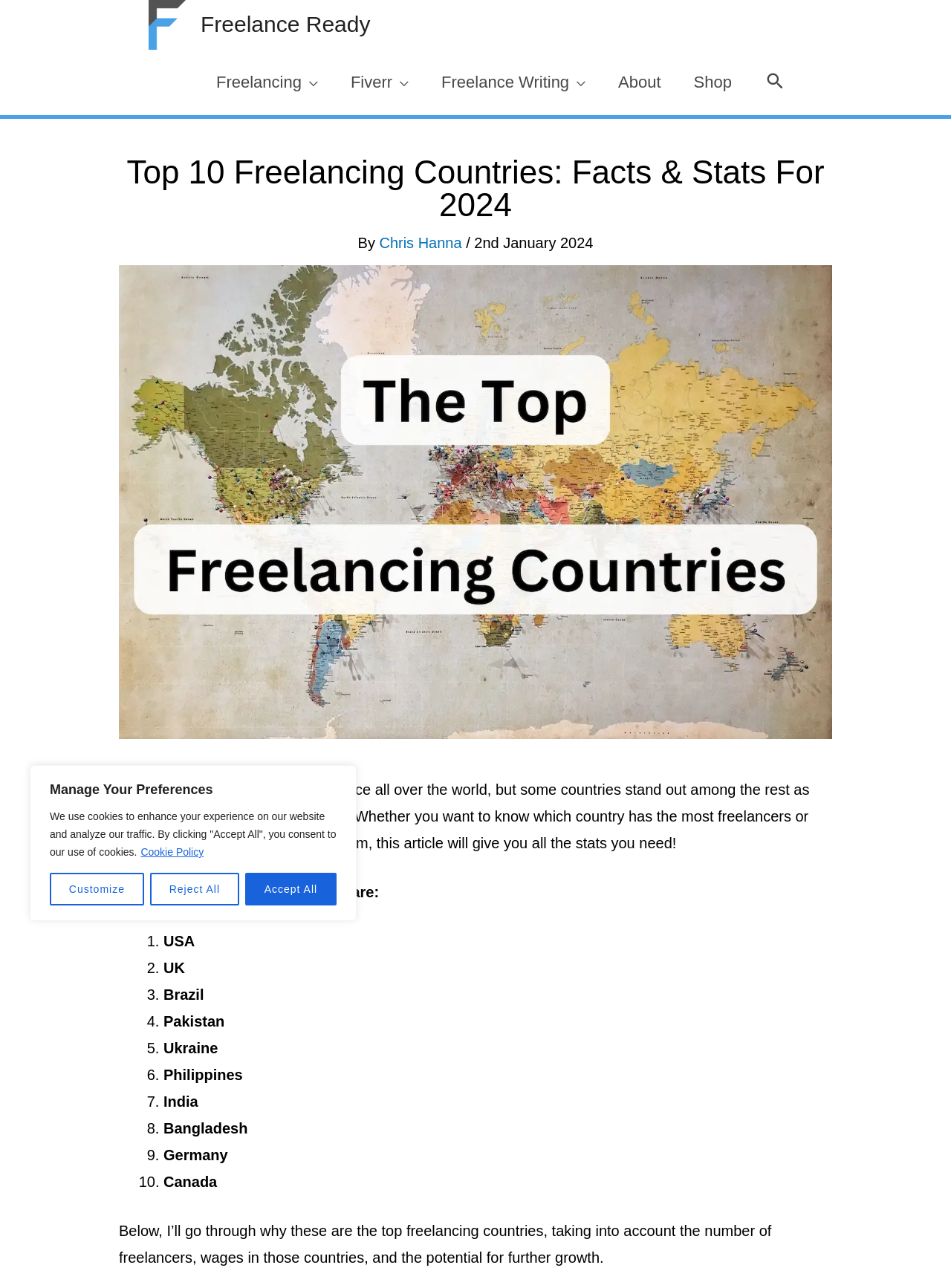What is the purpose of the article?
Refer to the screenshot and deliver a thorough answer to the question presented.

The purpose of the article can be inferred from the introductory paragraph, which states that the article will provide all the stats needed to know about the top freelancing countries.